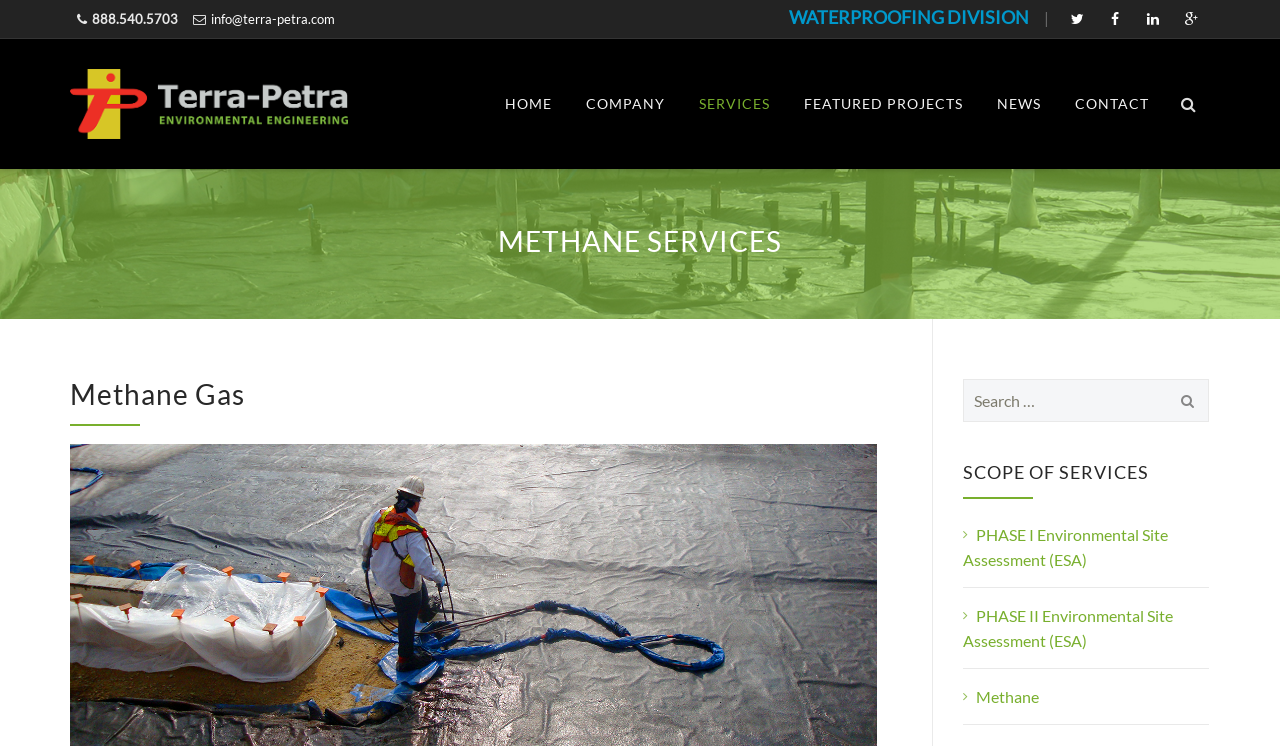Locate the bounding box coordinates of the area that needs to be clicked to fulfill the following instruction: "Send an email to the company". The coordinates should be in the format of four float numbers between 0 and 1, namely [left, top, right, bottom].

[0.165, 0.015, 0.262, 0.036]